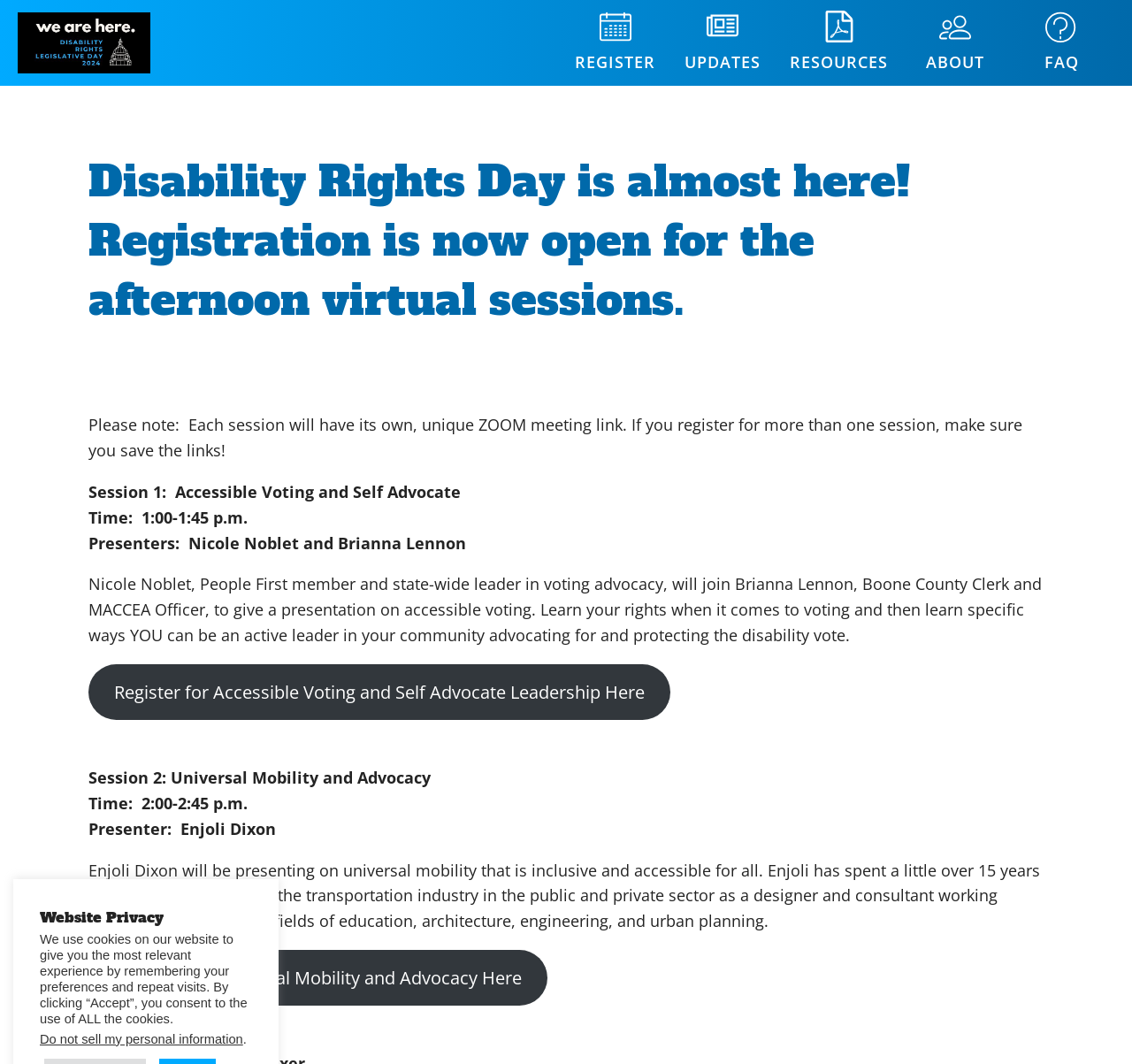Who is the presenter for Session 2?
Answer the question with a detailed explanation, including all necessary information.

By reading the webpage content, I can see that the presenter for Session 2: Universal Mobility and Advocacy is Enjoli Dixon, who is described as having experience in the transportation industry.